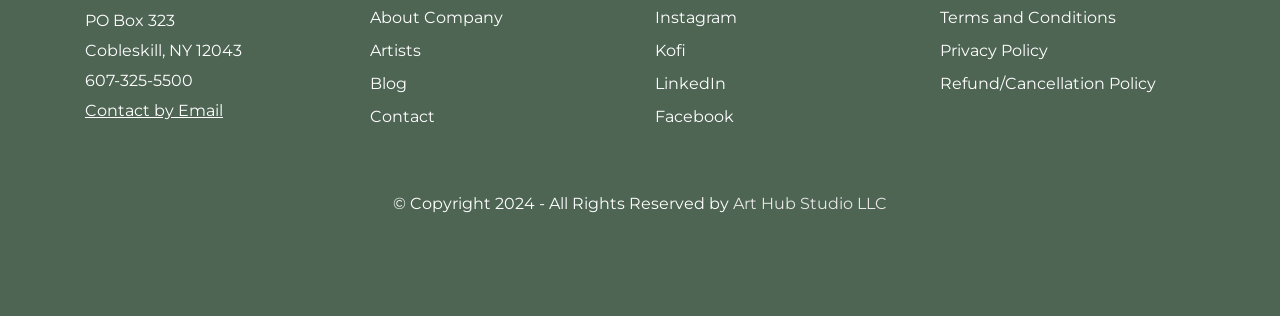Refer to the image and offer a detailed explanation in response to the question: What is the company's phone number?

I found the phone number by looking at the link element with the text '607-325-5500' located at the top left of the webpage.